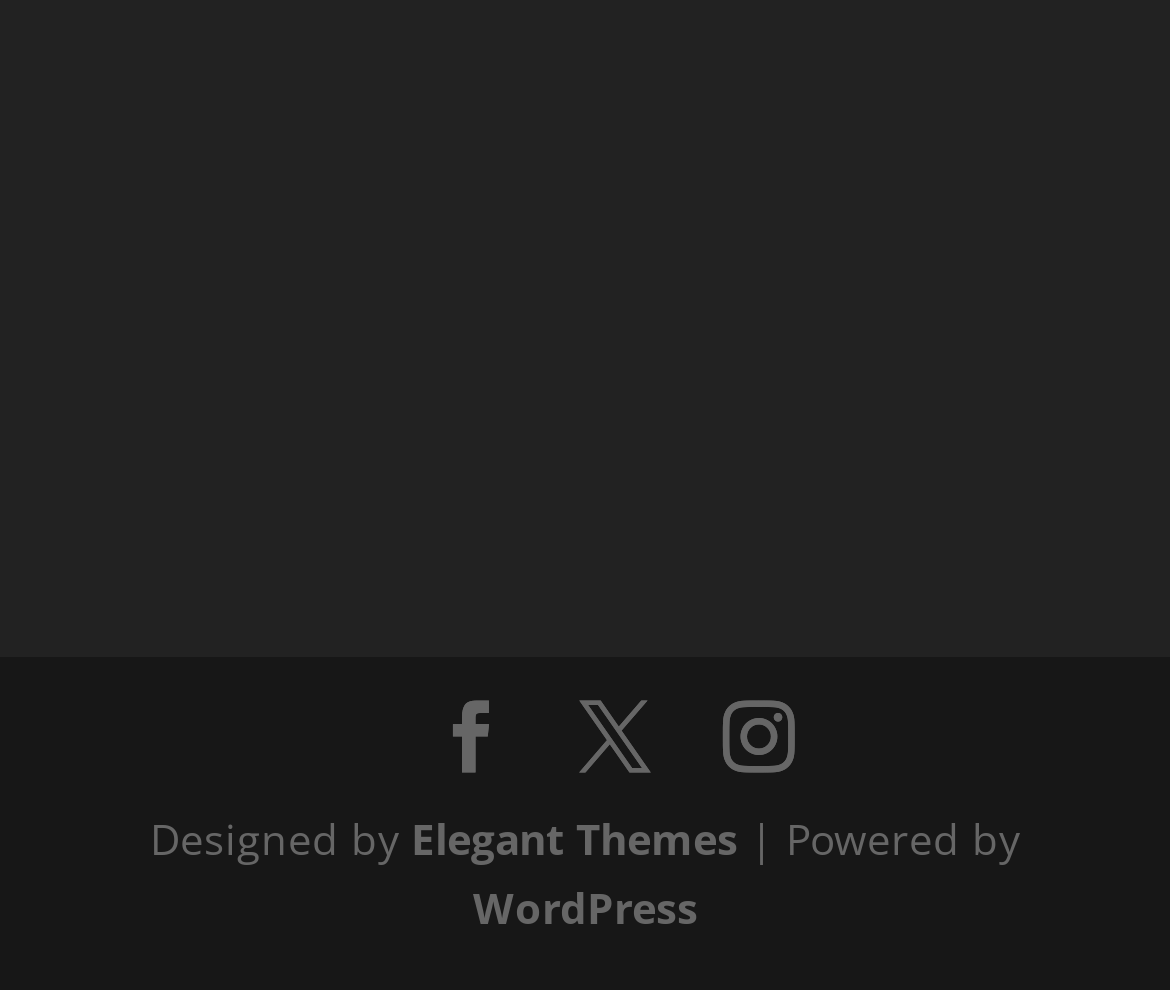Give the bounding box coordinates for the element described by: "X".

[0.495, 0.709, 0.556, 0.784]